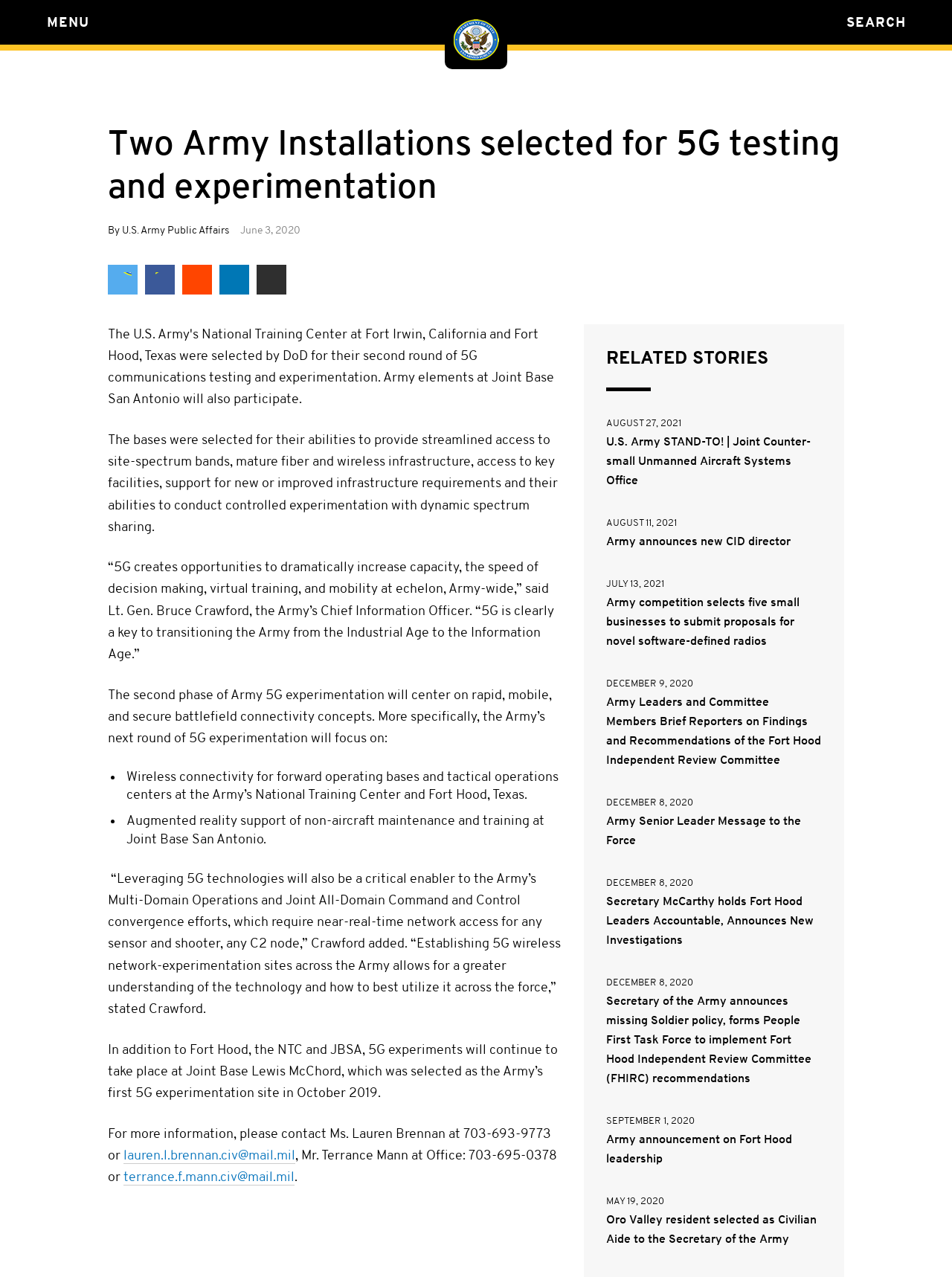Find and specify the bounding box coordinates that correspond to the clickable region for the instruction: "View 'RELATED STORIES'".

[0.637, 0.273, 0.863, 0.309]